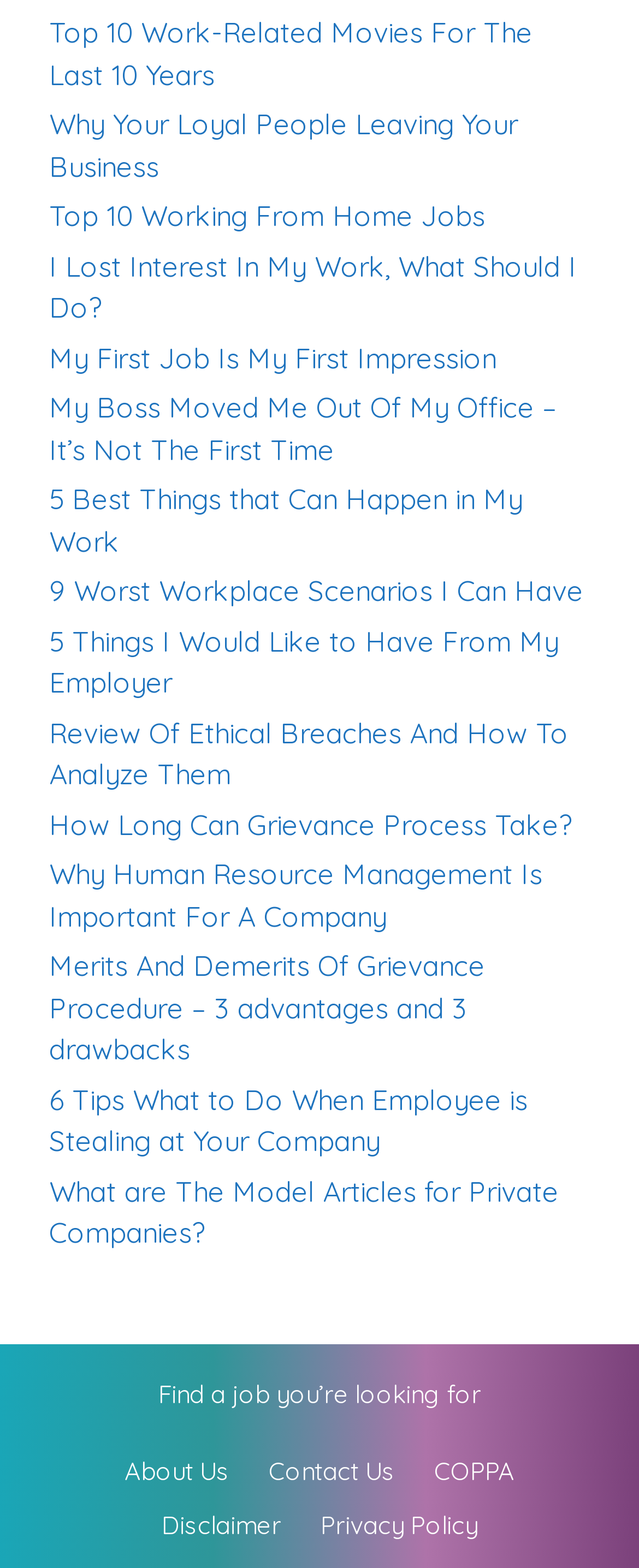What is the topic of the last link on the webpage?
Using the visual information, respond with a single word or phrase.

Model Articles for Private Companies